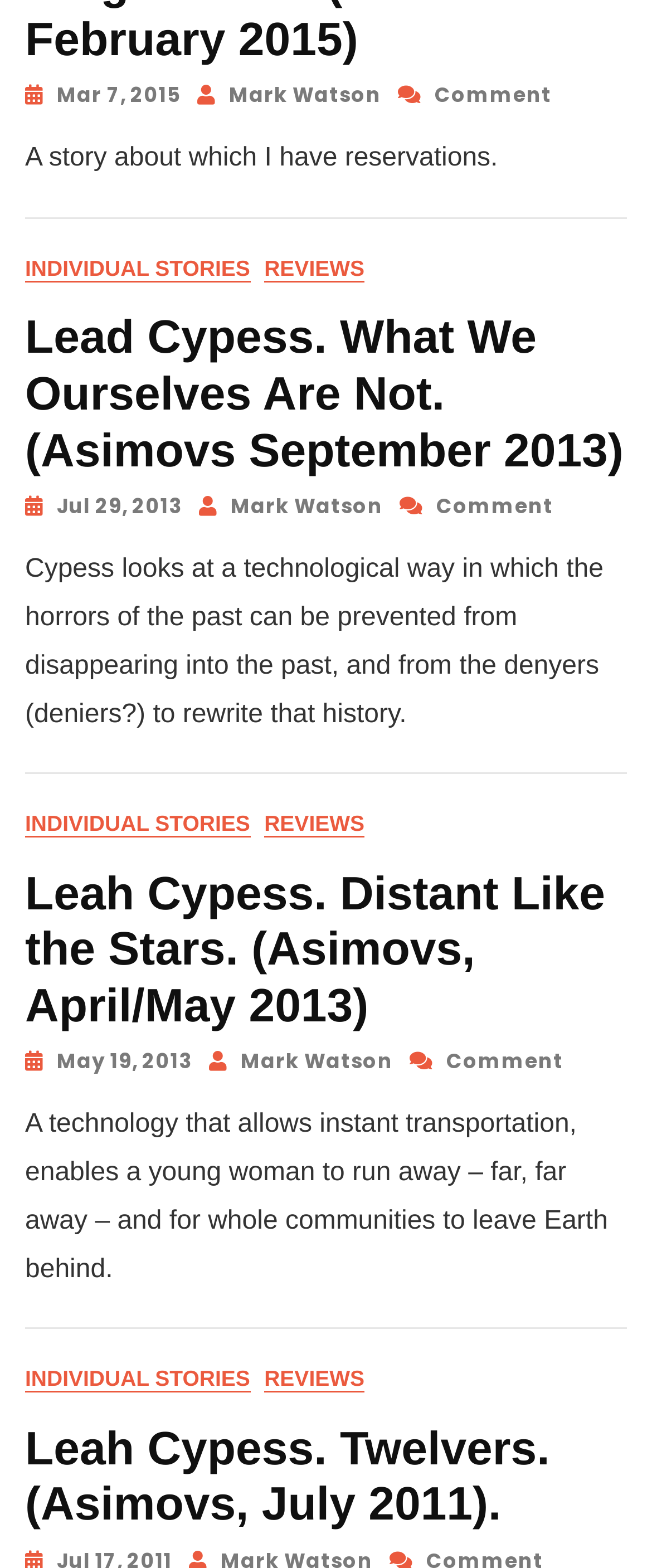Using the information in the image, could you please answer the following question in detail:
What is the title of the second article?

I examined the second article element [164] and found a heading element [232] with the text 'Leah Cypess. Distant Like the Stars. (Asimovs, April/May 2013)', which is likely the title of the article.